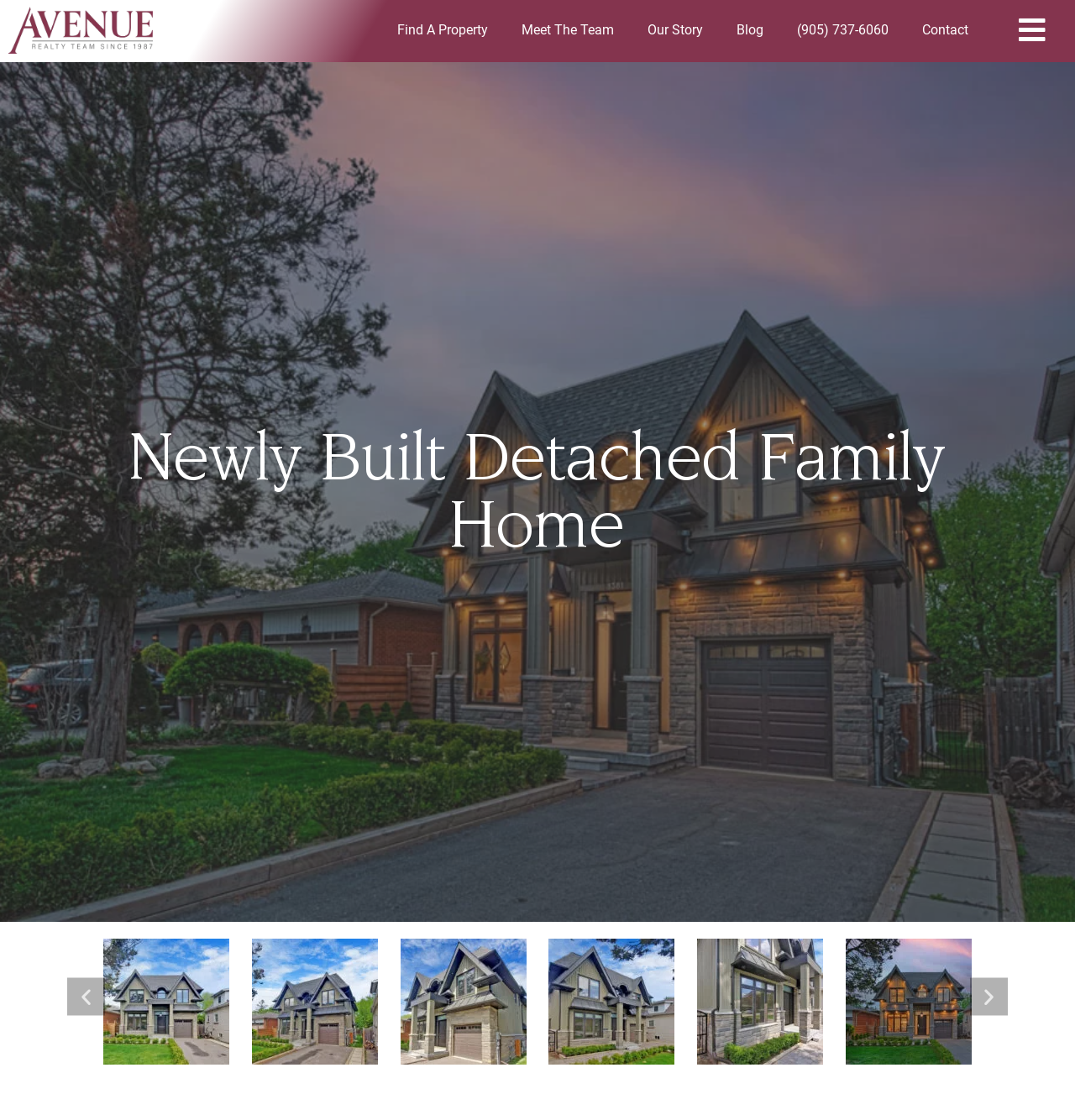Bounding box coordinates are specified in the format (top-left x, top-left y, bottom-right x, bottom-right y). All values are floating point numbers bounded between 0 and 1. Please provide the bounding box coordinate of the region this sentence describes: Blog

[0.669, 0.01, 0.726, 0.044]